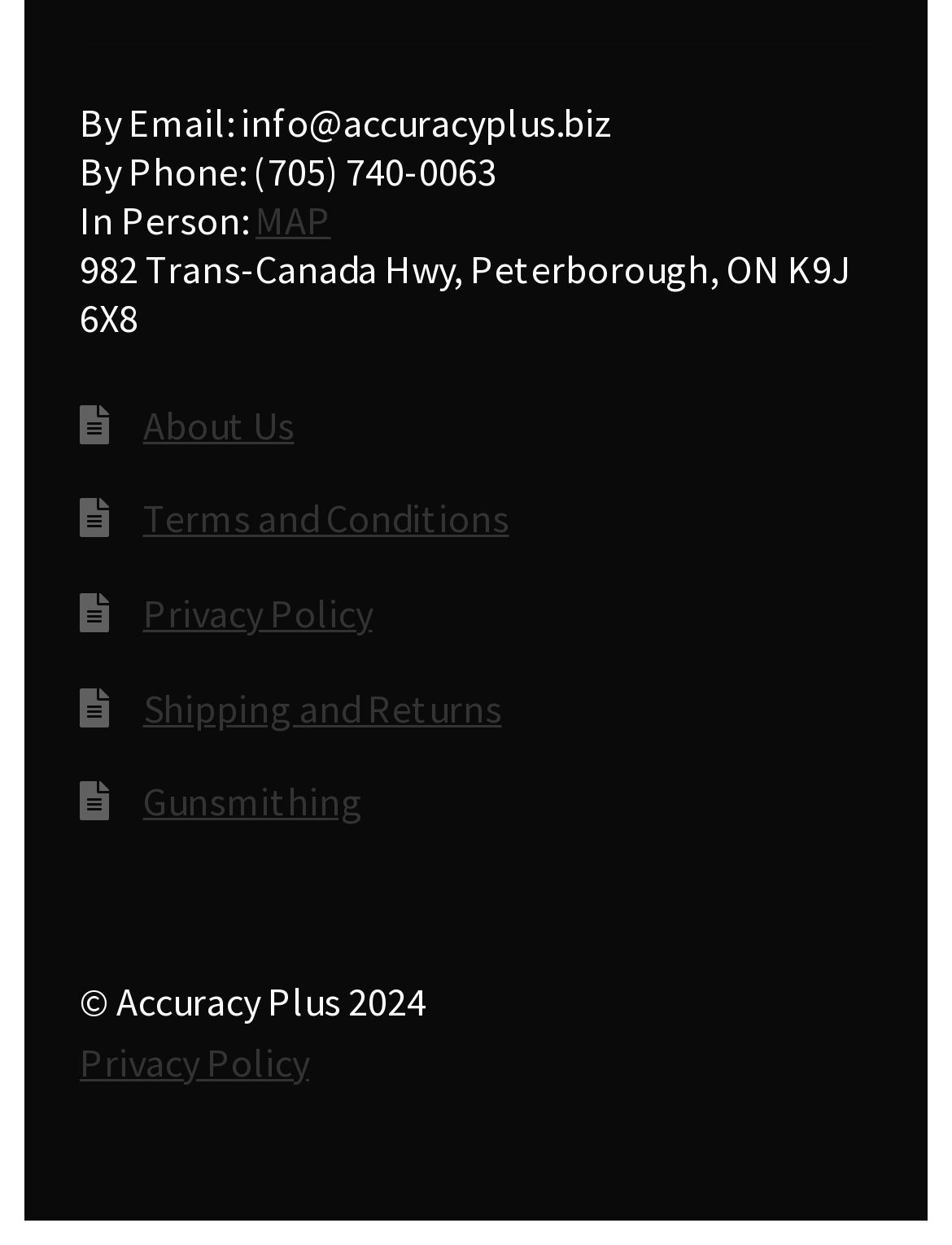Provide a one-word or short-phrase answer to the question:
What is the address of the physical location?

982 Trans-Canada Hwy, Peterborough, ON K9J 6X8